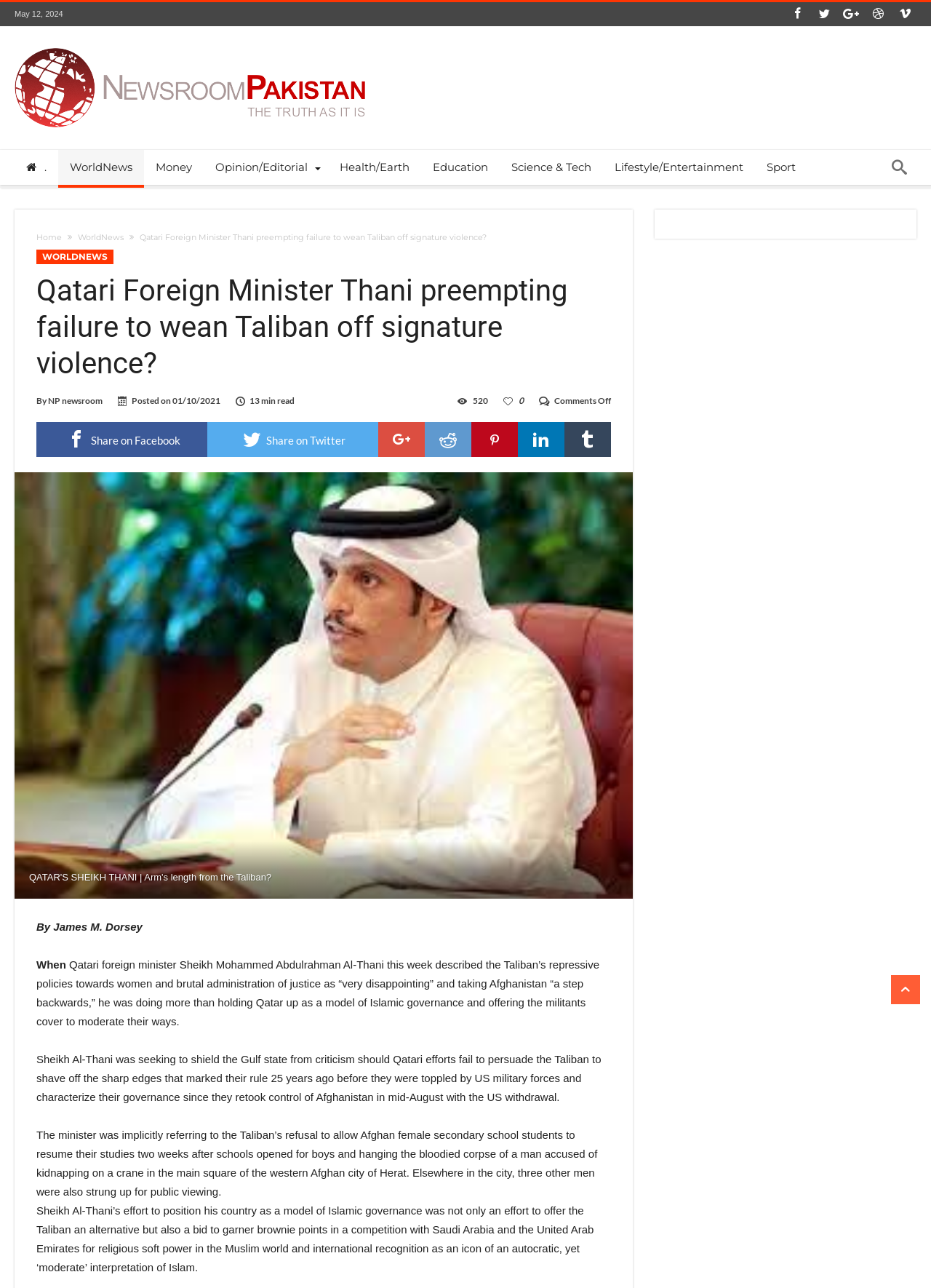Indicate the bounding box coordinates of the element that must be clicked to execute the instruction: "View WorldNews". The coordinates should be given as four float numbers between 0 and 1, i.e., [left, top, right, bottom].

[0.062, 0.116, 0.155, 0.144]